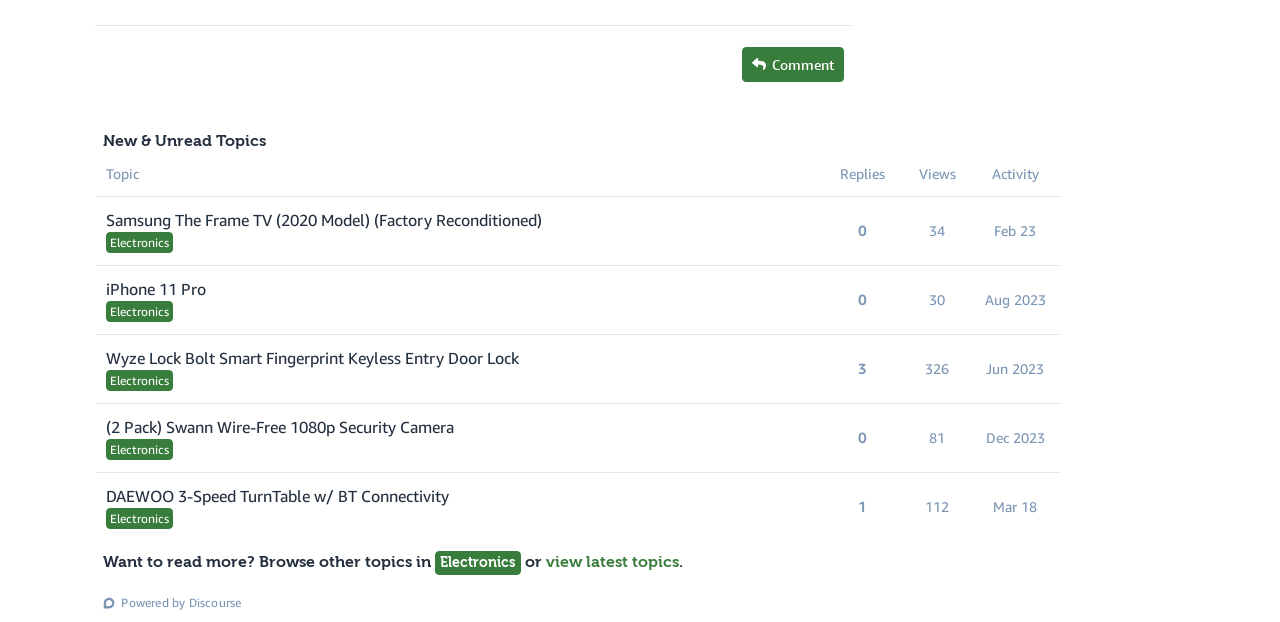What is the category of the topic 'Samsung The Frame TV (2020 Model) (Factory Reconditioned)'?
Please give a detailed and elaborate answer to the question based on the image.

I looked at the topic 'Samsung The Frame TV (2020 Model) (Factory Reconditioned)' and saw that it has a link 'Electronics' next to it, which indicates its category.